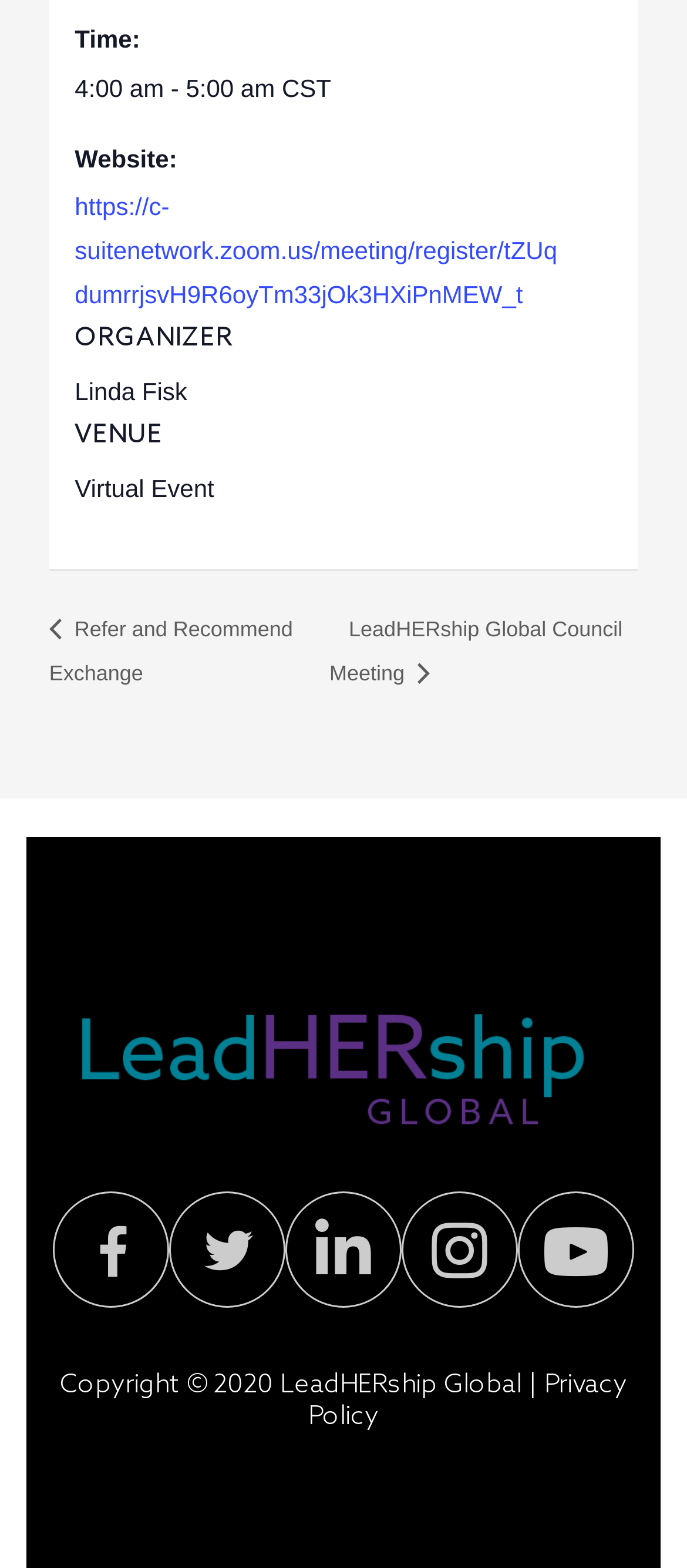What is the event date?
Using the visual information, reply with a single word or short phrase.

2023-02-02